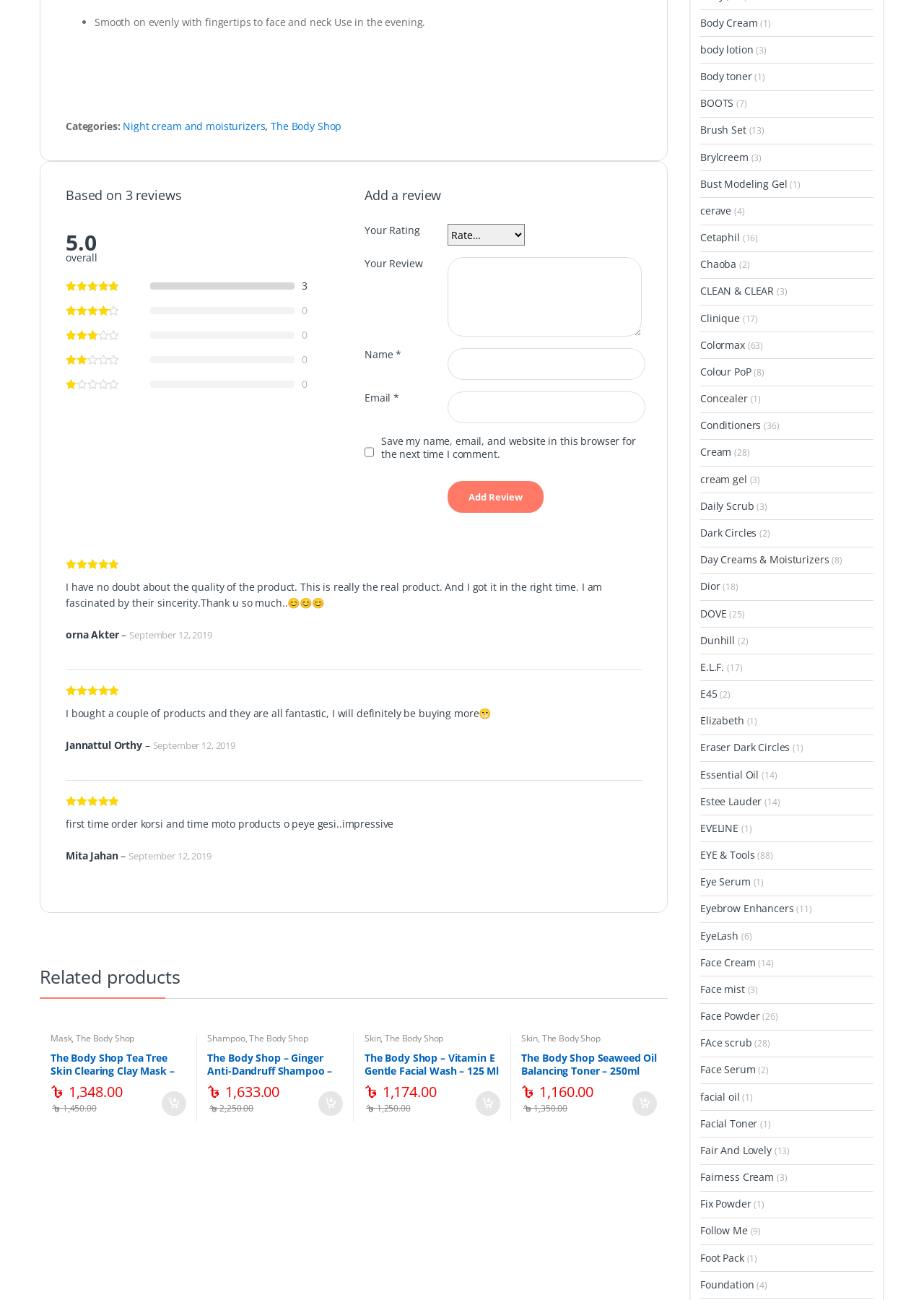Could you highlight the region that needs to be clicked to execute the instruction: "Click on the 'Add Review' button"?

[0.485, 0.37, 0.588, 0.394]